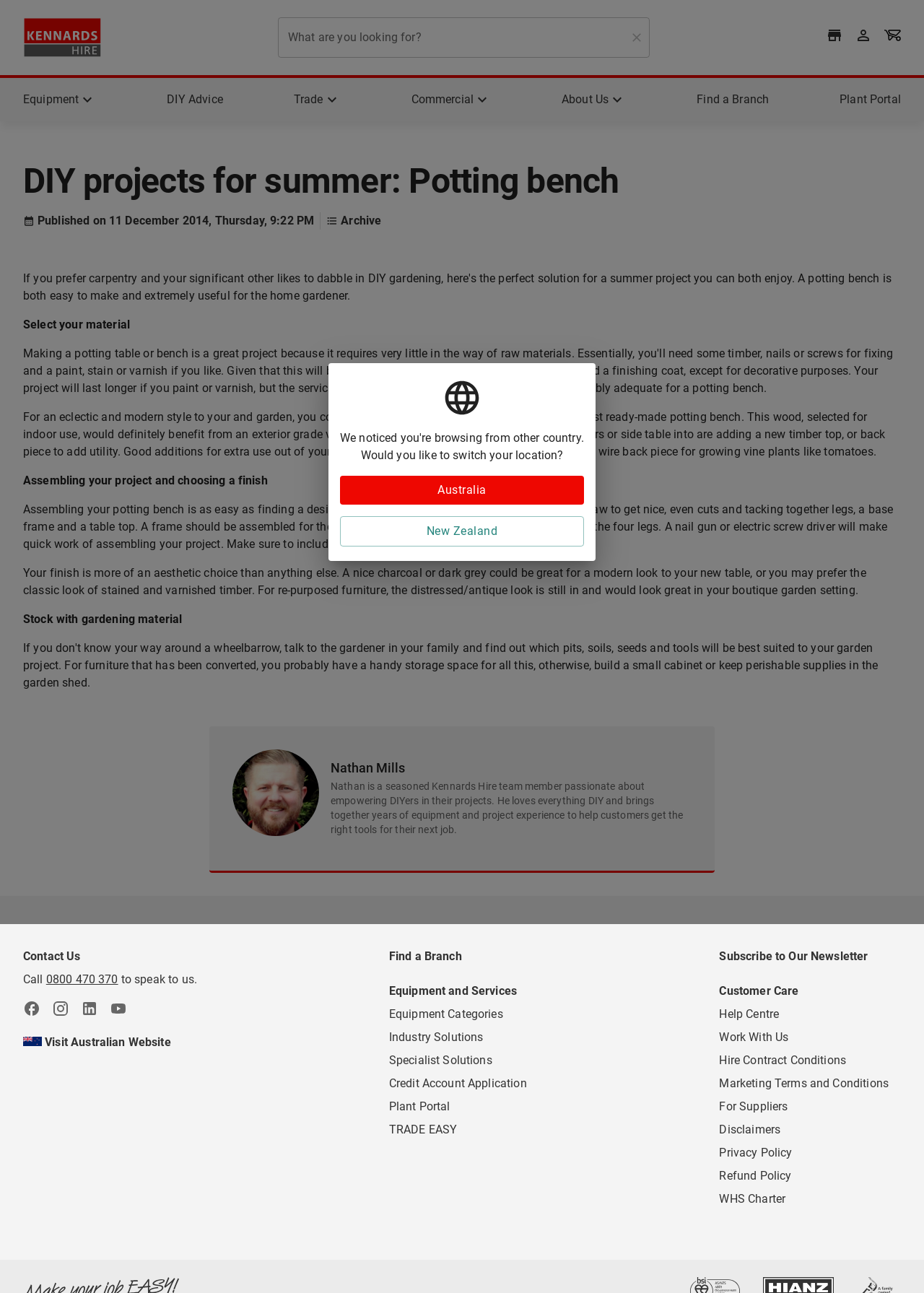What type of equipment is likely to be rented on this webpage?
Please ensure your answer is as detailed and informative as possible.

The link 'Kennards Hire - Hire or Rent Equipment, Tools & Supplies' and the presence of a 'Plant Portal' link suggest that this webpage is related to renting equipment, tools, and supplies, likely for DIY projects or gardening.